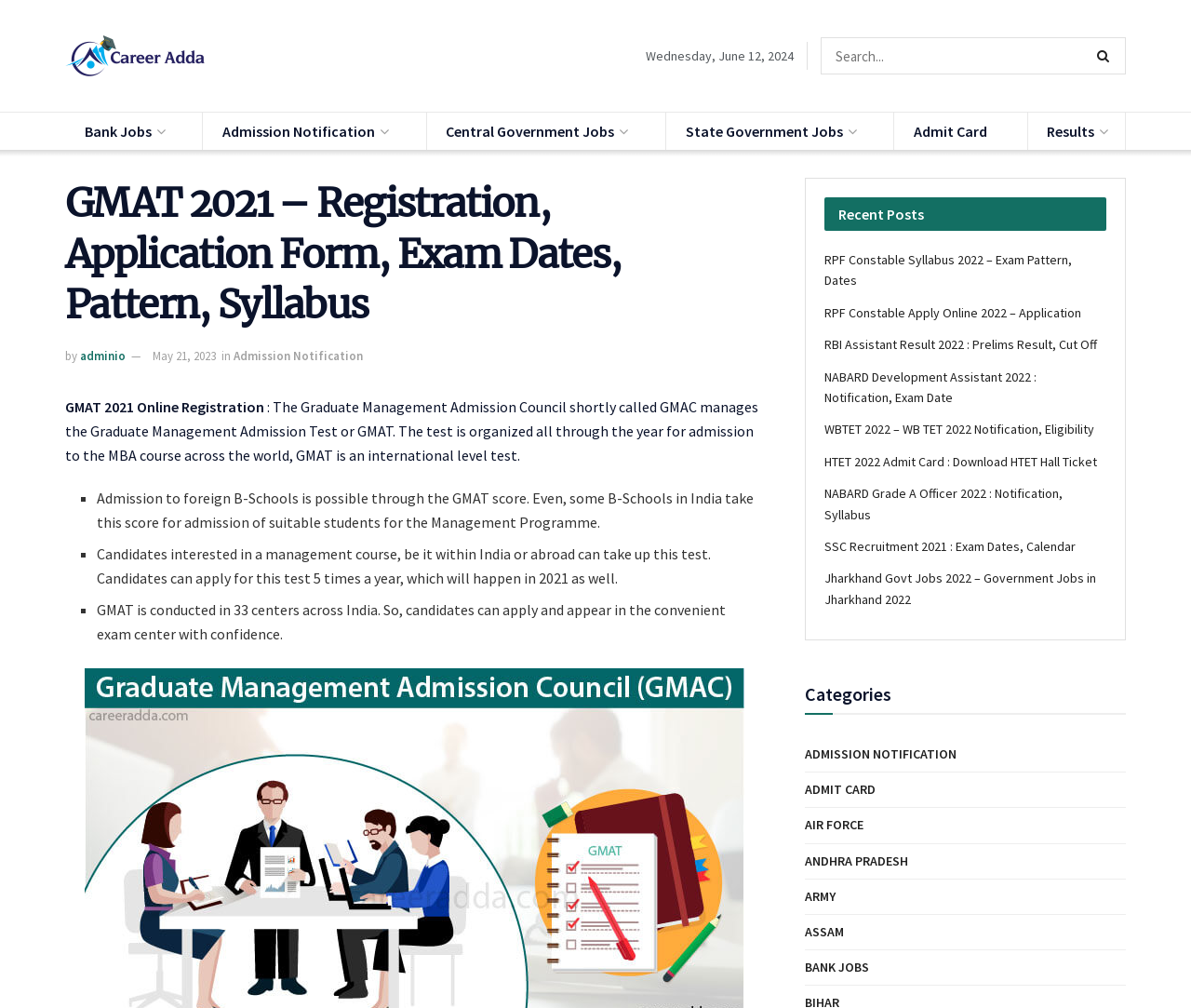How many centers are available in India for the GMAT test?
Based on the image content, provide your answer in one word or a short phrase.

33 centers